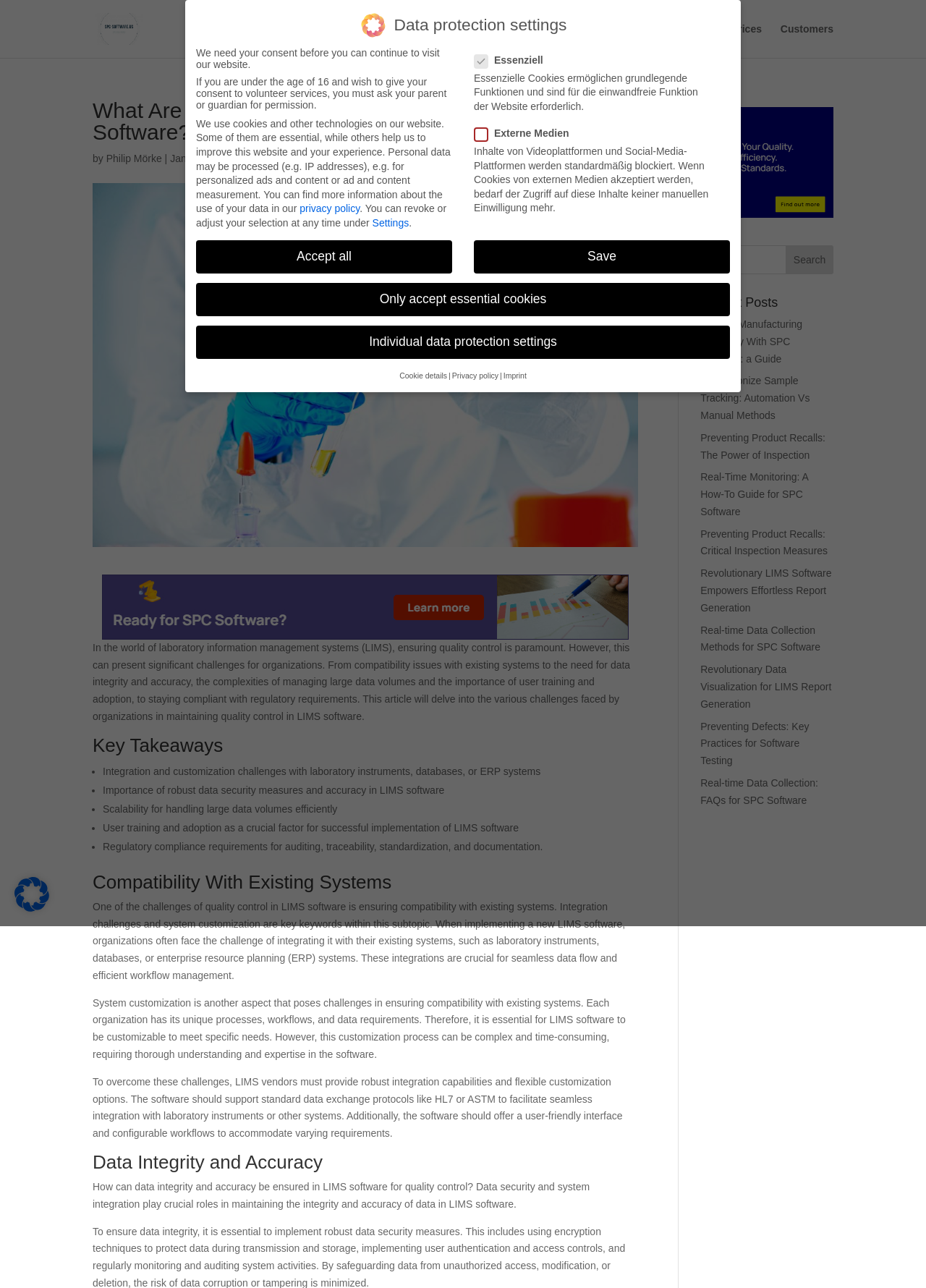Provide a one-word or short-phrase answer to the question:
What is the purpose of user training and adoption in LIMS software?

Successful implementation